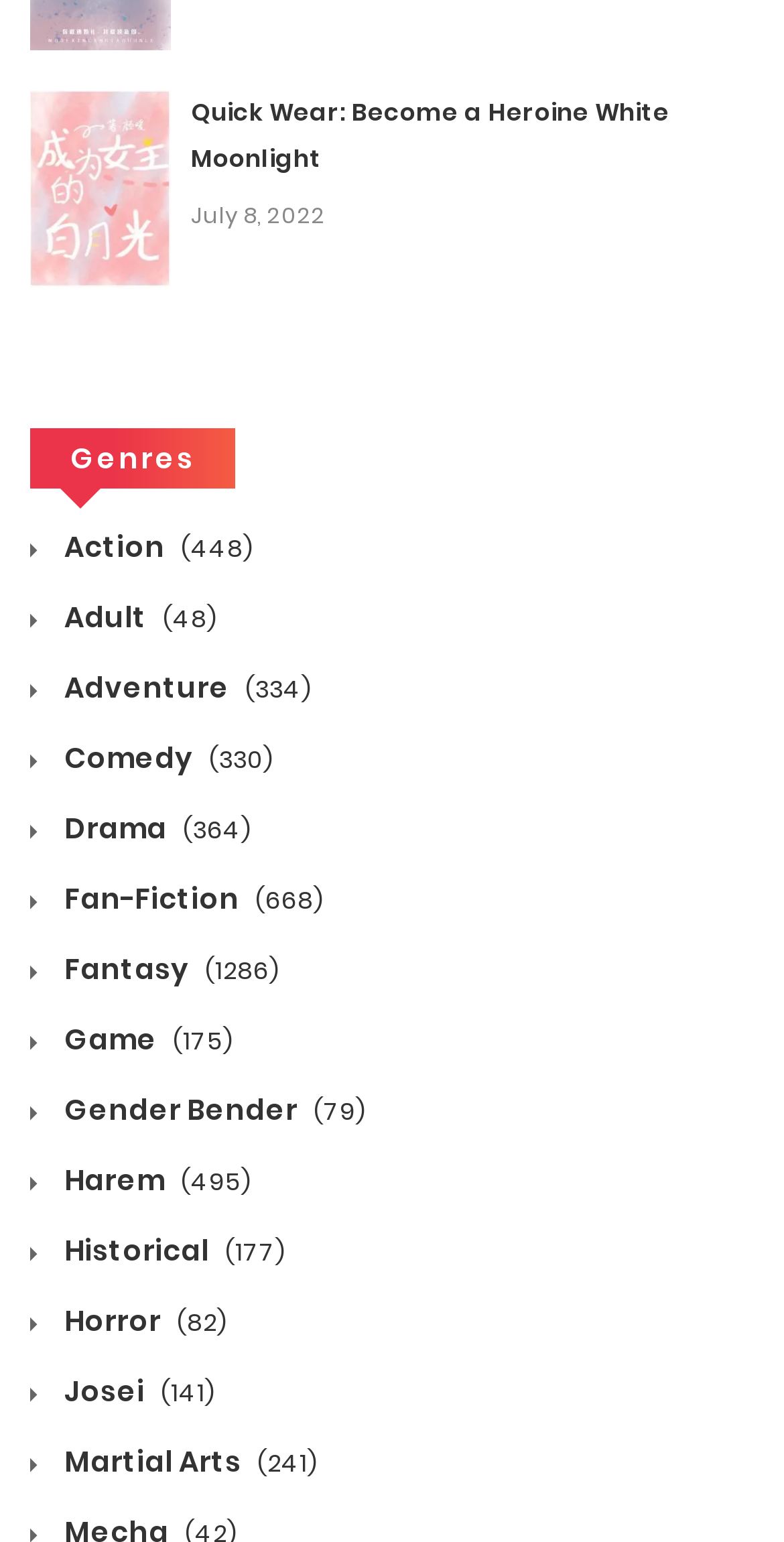Determine the bounding box coordinates for the clickable element required to fulfill the instruction: "Select Action genre". Provide the coordinates as four float numbers between 0 and 1, i.e., [left, top, right, bottom].

[0.038, 0.342, 0.323, 0.368]